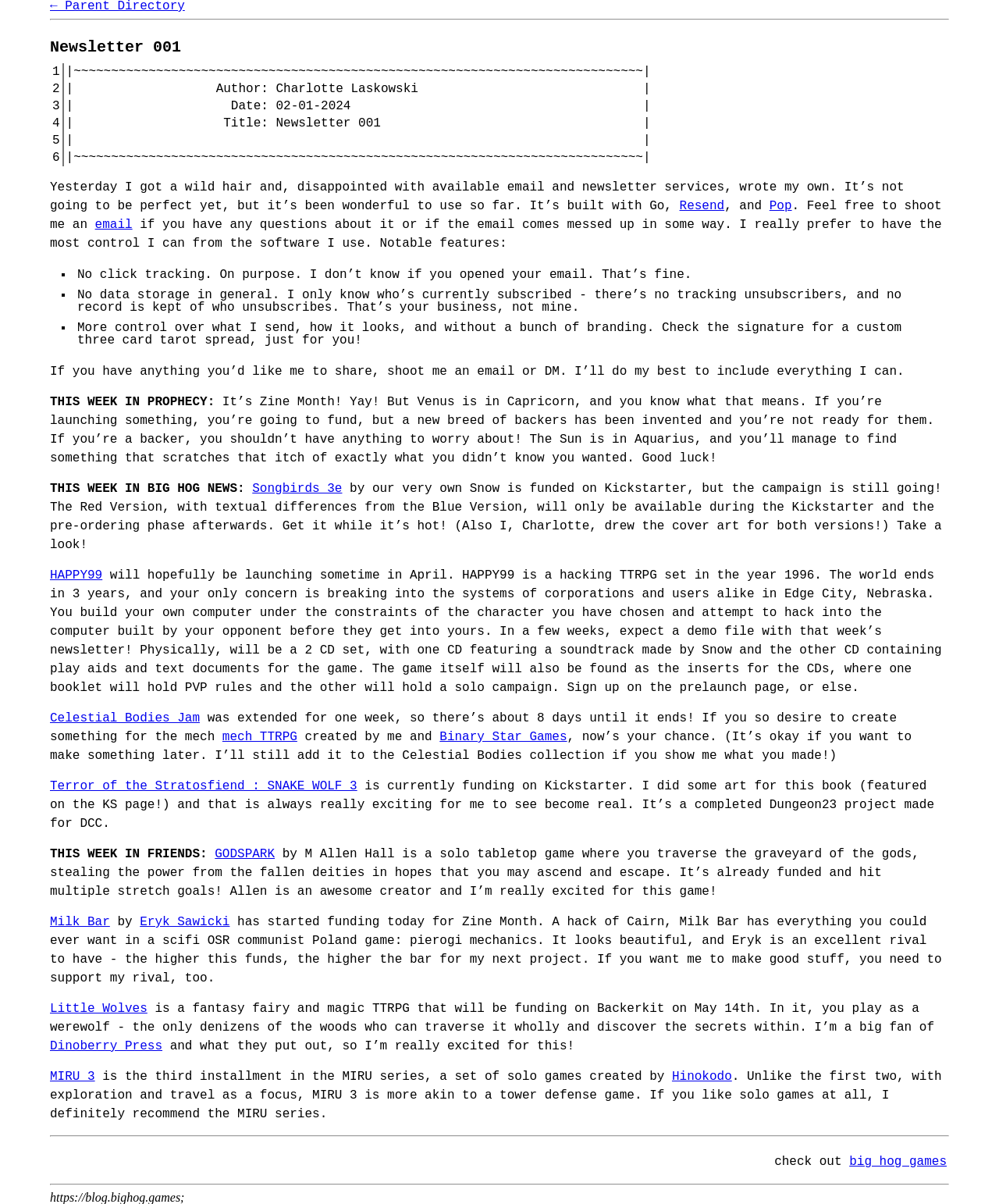What is the name of the mech TTRPG created by the author?
Look at the image and respond with a one-word or short phrase answer.

Celestial Bodies